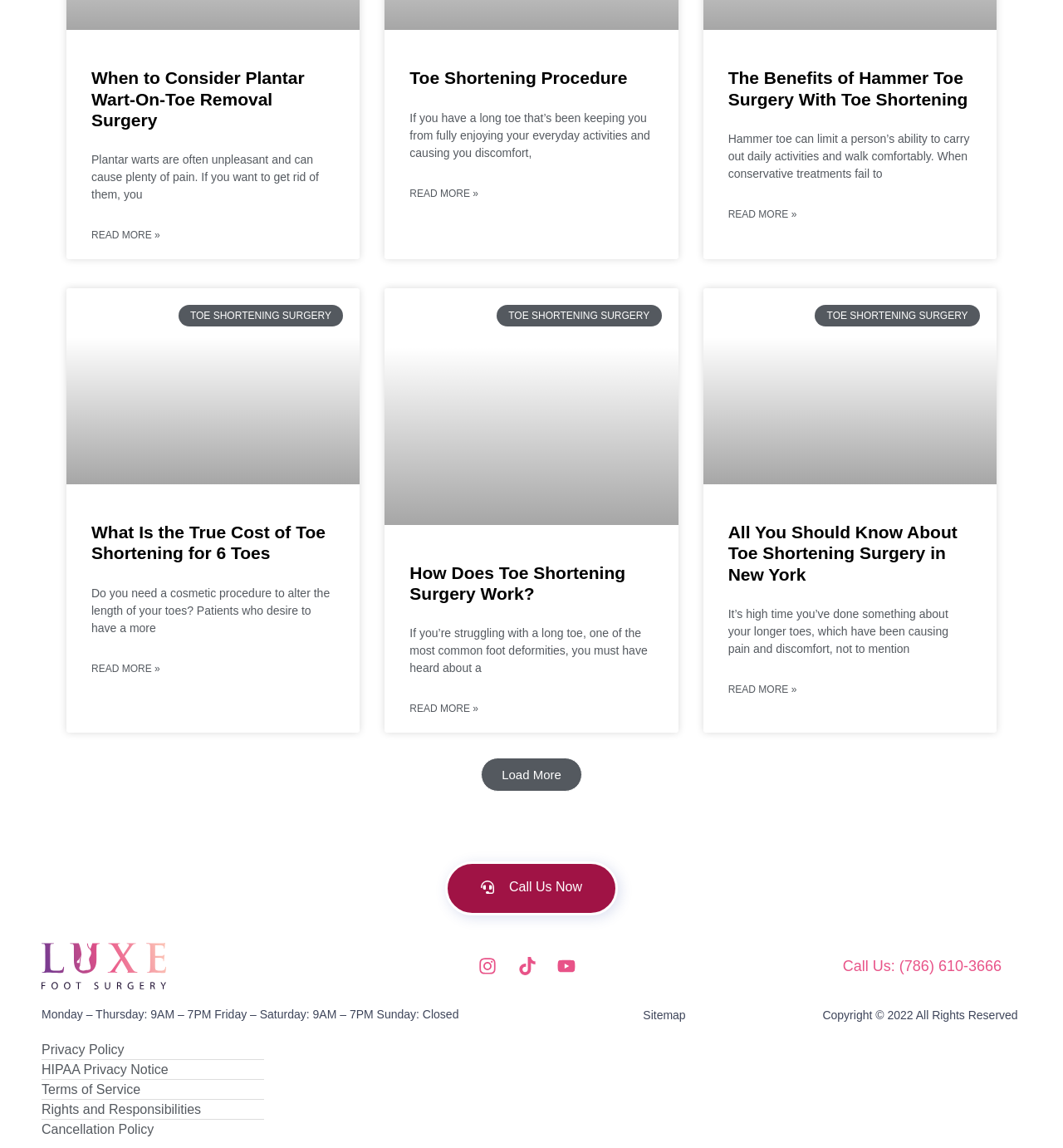Extract the bounding box of the UI element described as: "Read More »".

[0.685, 0.18, 0.749, 0.193]